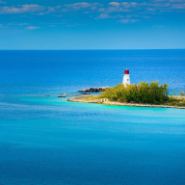Provide a comprehensive description of the image.

The image depicts a picturesque coastal scene featuring a lighthouse perched on a small island. Surrounded by vibrant turquoise waters, the lighthouse stands as a beacon against a backdrop of lush greenery and a clear blue sky. This serene landscape captures the natural beauty typical of tropical environments, evoking feelings of tranquility and isolation. The image is part of a feature highlighting the launch of UCAP Bahamas' new website, inviting viewers to explore more about the initiatives associated with this organization.